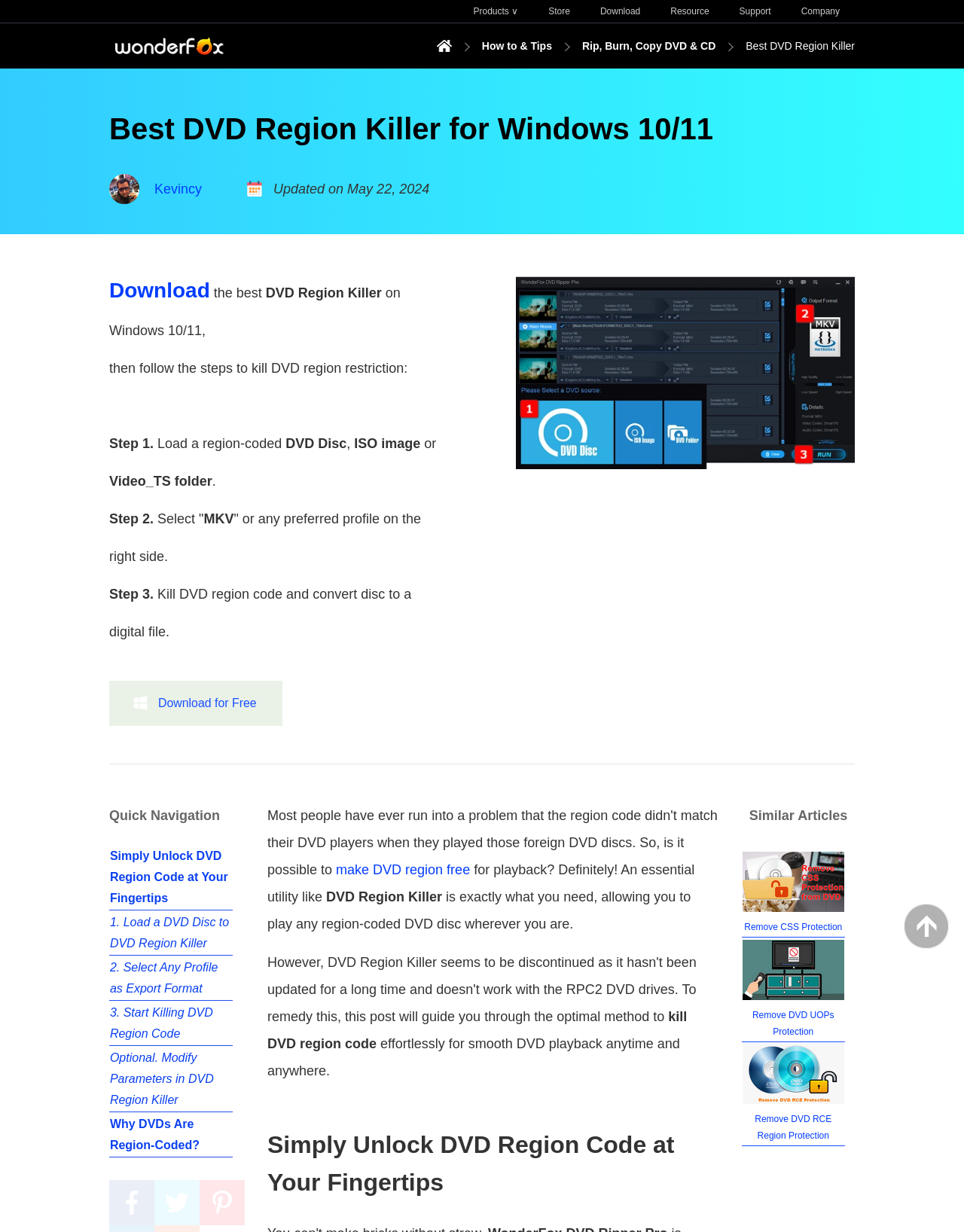Identify the bounding box coordinates necessary to click and complete the given instruction: "Learn how to 'make DVD region free'".

[0.348, 0.7, 0.488, 0.712]